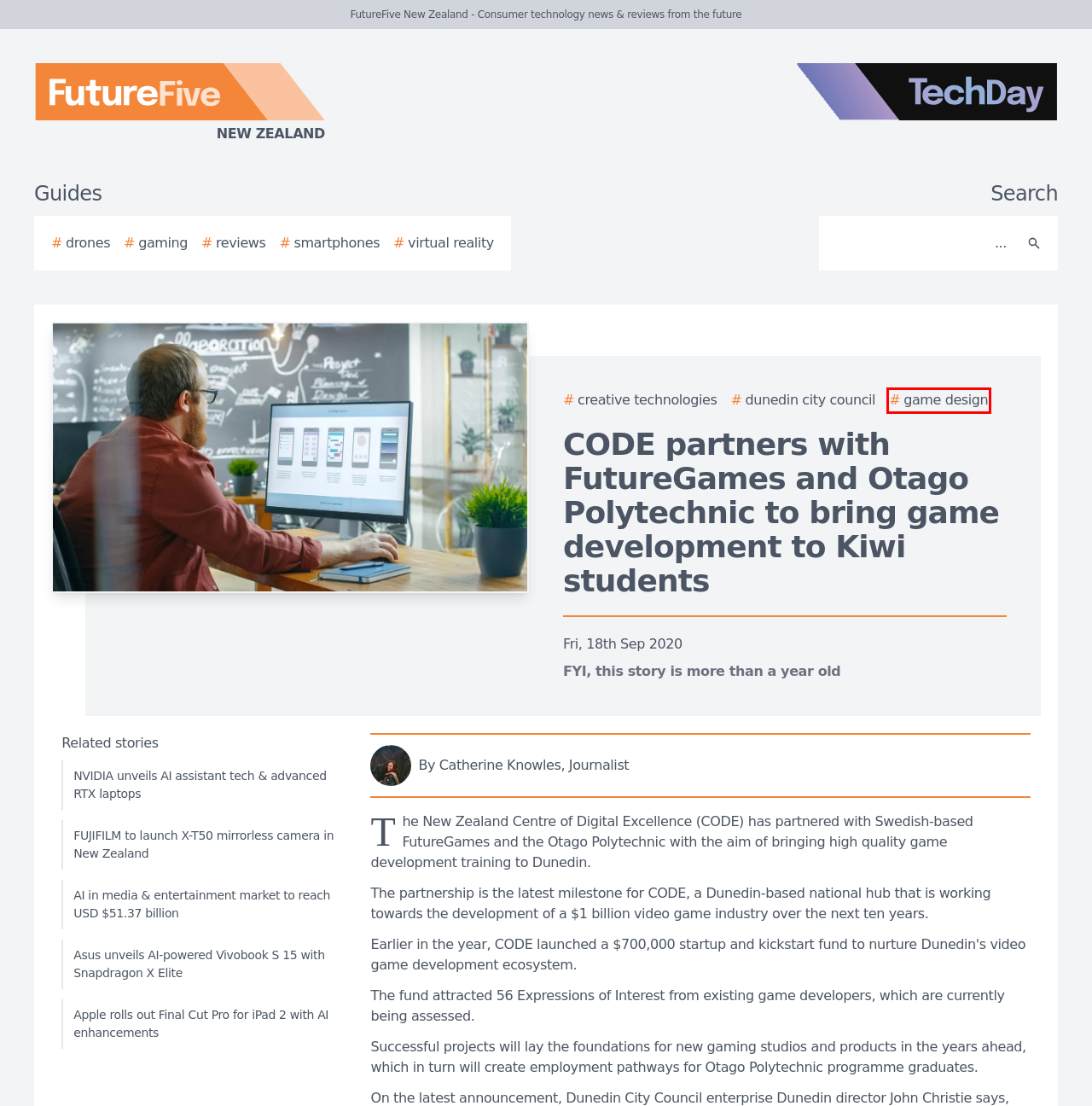Observe the webpage screenshot and focus on the red bounding box surrounding a UI element. Choose the most appropriate webpage description that corresponds to the new webpage after clicking the element in the bounding box. Here are the candidates:
A. The 2024 Ultimate Guide to Drones
B. The 2024 Ultimate Guide to Virtual Reality
C. TechDay New Zealand - Aotearoa's technology news network
D. The 2024 Ultimate Guide to Reviews
E. Game Design stories - TechDay New Zealand
F. The 2024 Ultimate Guide to Gaming
G. Dunedin City Council stories - TechDay New Zealand
H. The 2024 Ultimate Guide to Creative Technologies

E